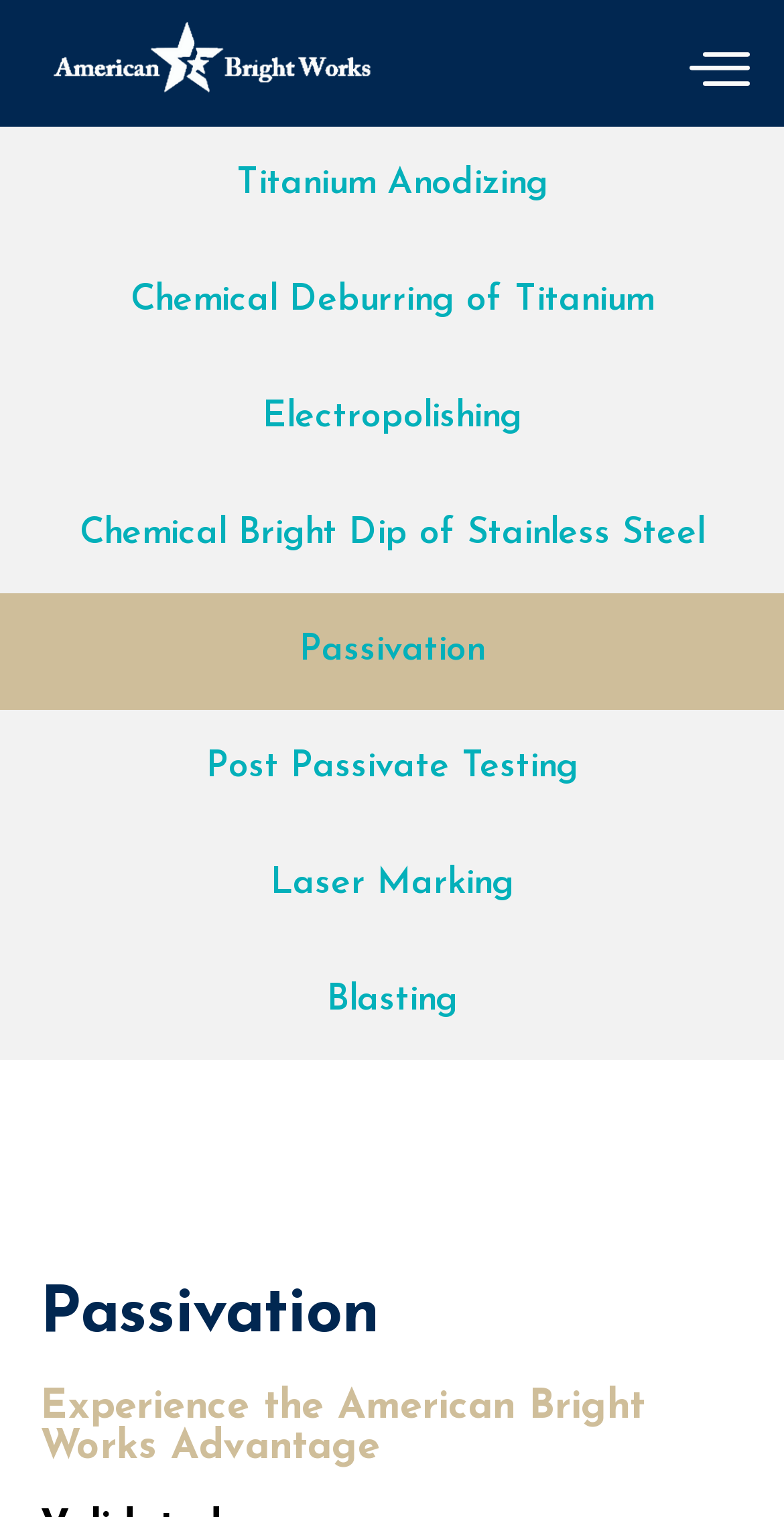Identify the bounding box of the HTML element described here: "Menu". Provide the coordinates as four float numbers between 0 and 1: [left, top, right, bottom].

[0.859, 0.013, 0.974, 0.073]